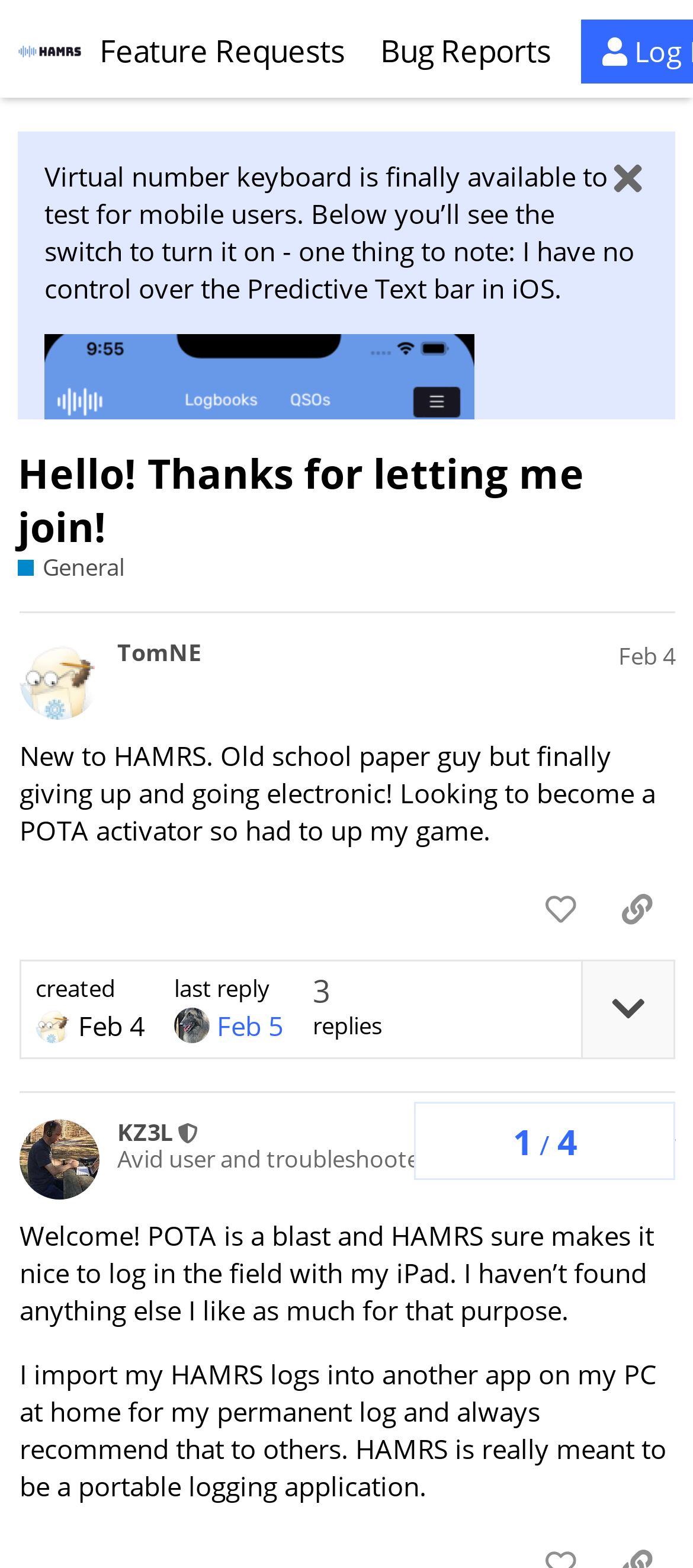Can you identify the bounding box coordinates of the clickable region needed to carry out this instruction: 'Click on the 'like this post' button'? The coordinates should be four float numbers within the range of 0 to 1, stated as [left, top, right, bottom].

[0.753, 0.558, 0.864, 0.601]